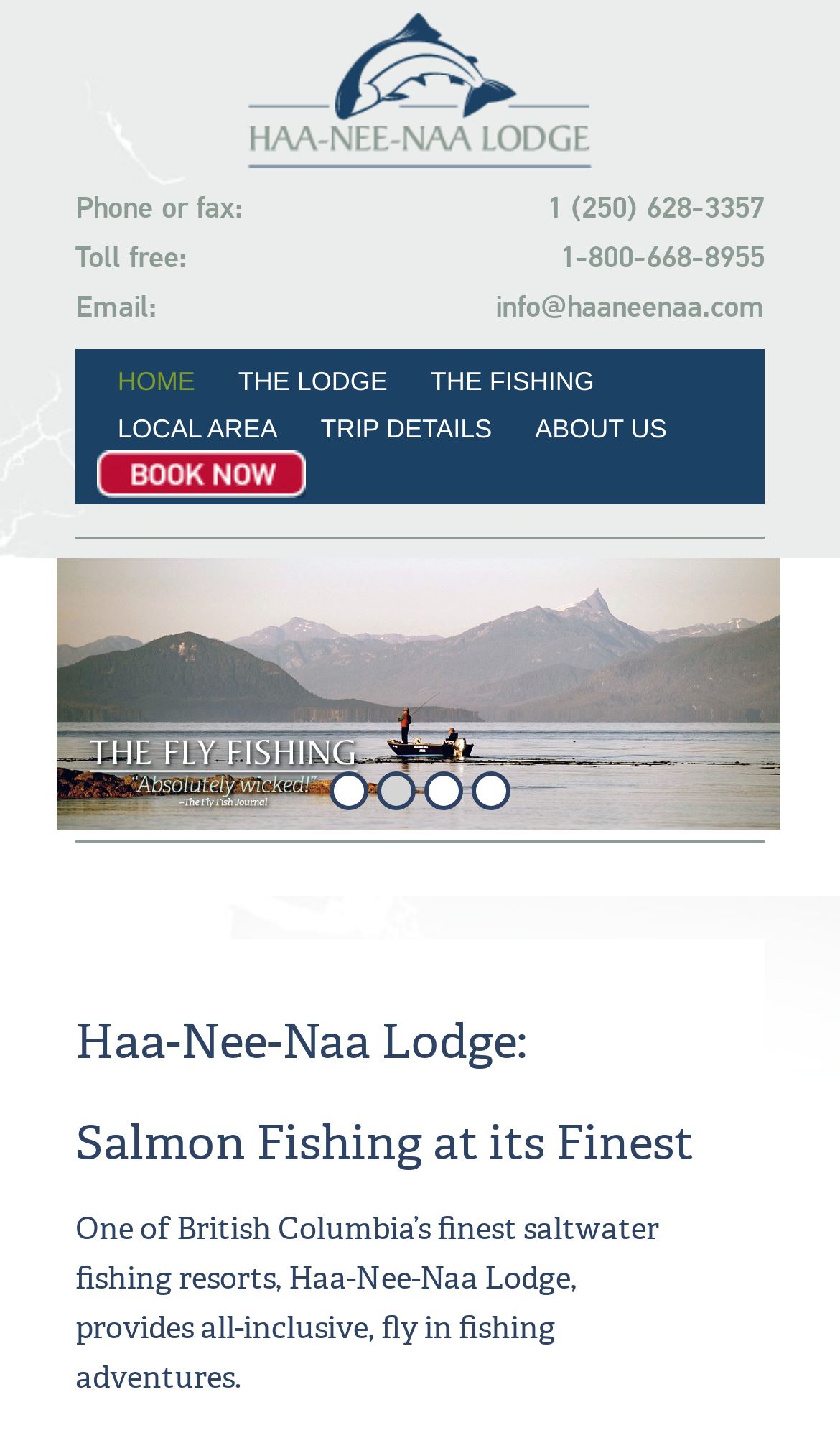Based on the image, please respond to the question with as much detail as possible:
What type of fishing is mentioned on the webpage?

I found the type of fishing mentioned on the webpage by looking at the link 'Fly Fishing' under the figure element, which suggests that fly fishing is one of the activities offered by the lodge.